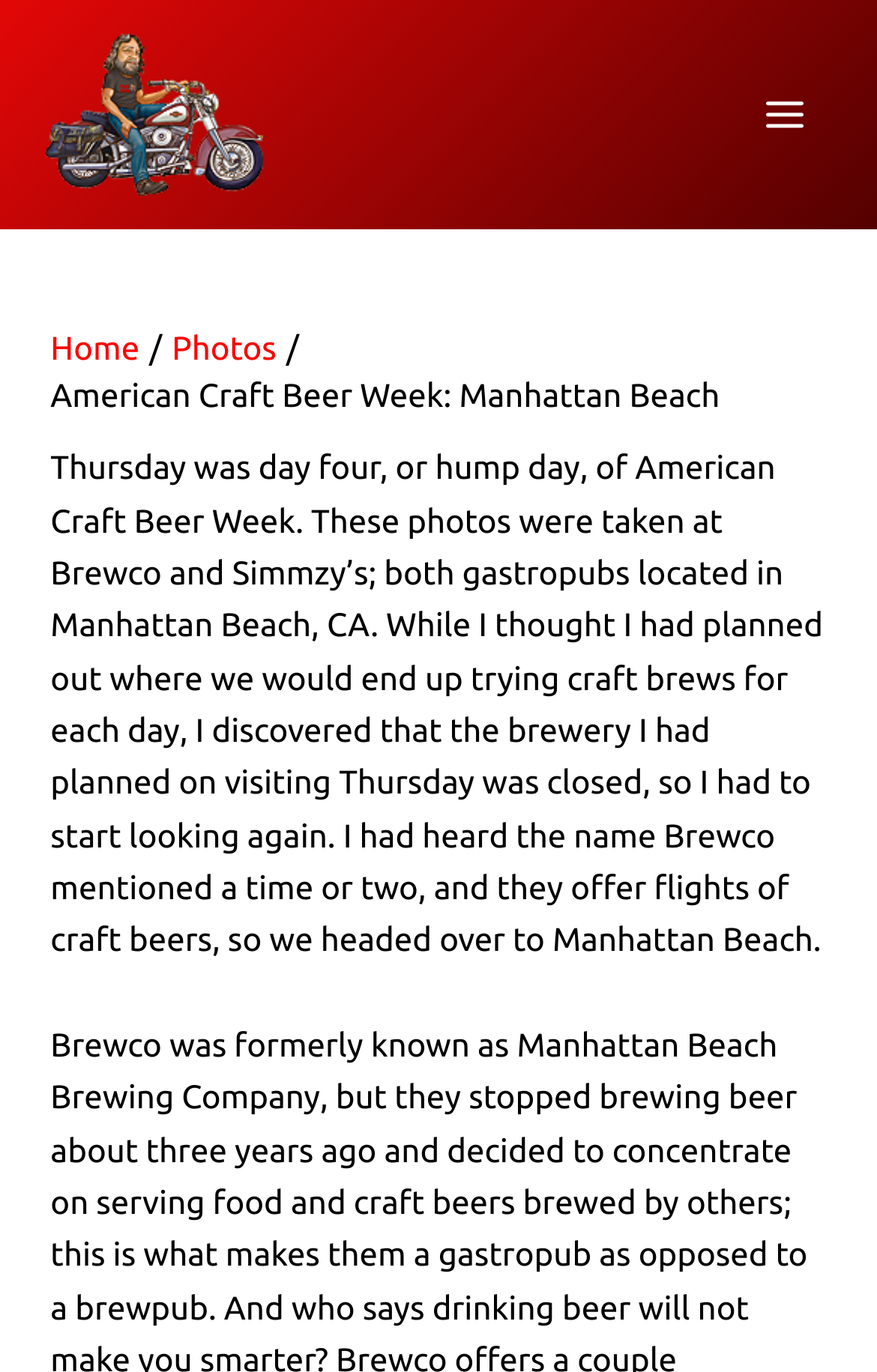Find and provide the bounding box coordinates for the UI element described here: "Photos". The coordinates should be given as four float numbers between 0 and 1: [left, top, right, bottom].

[0.196, 0.24, 0.315, 0.268]